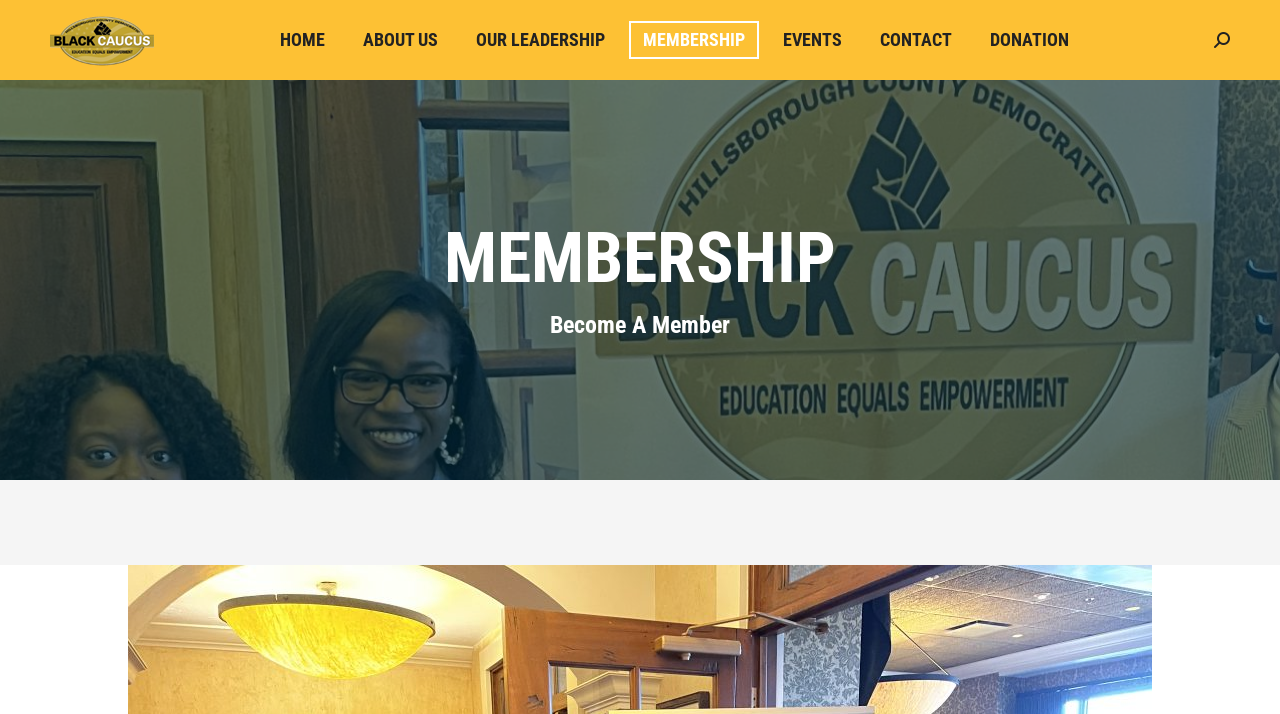Please mark the bounding box coordinates of the area that should be clicked to carry out the instruction: "learn about the organization".

[0.272, 0.029, 0.353, 0.083]